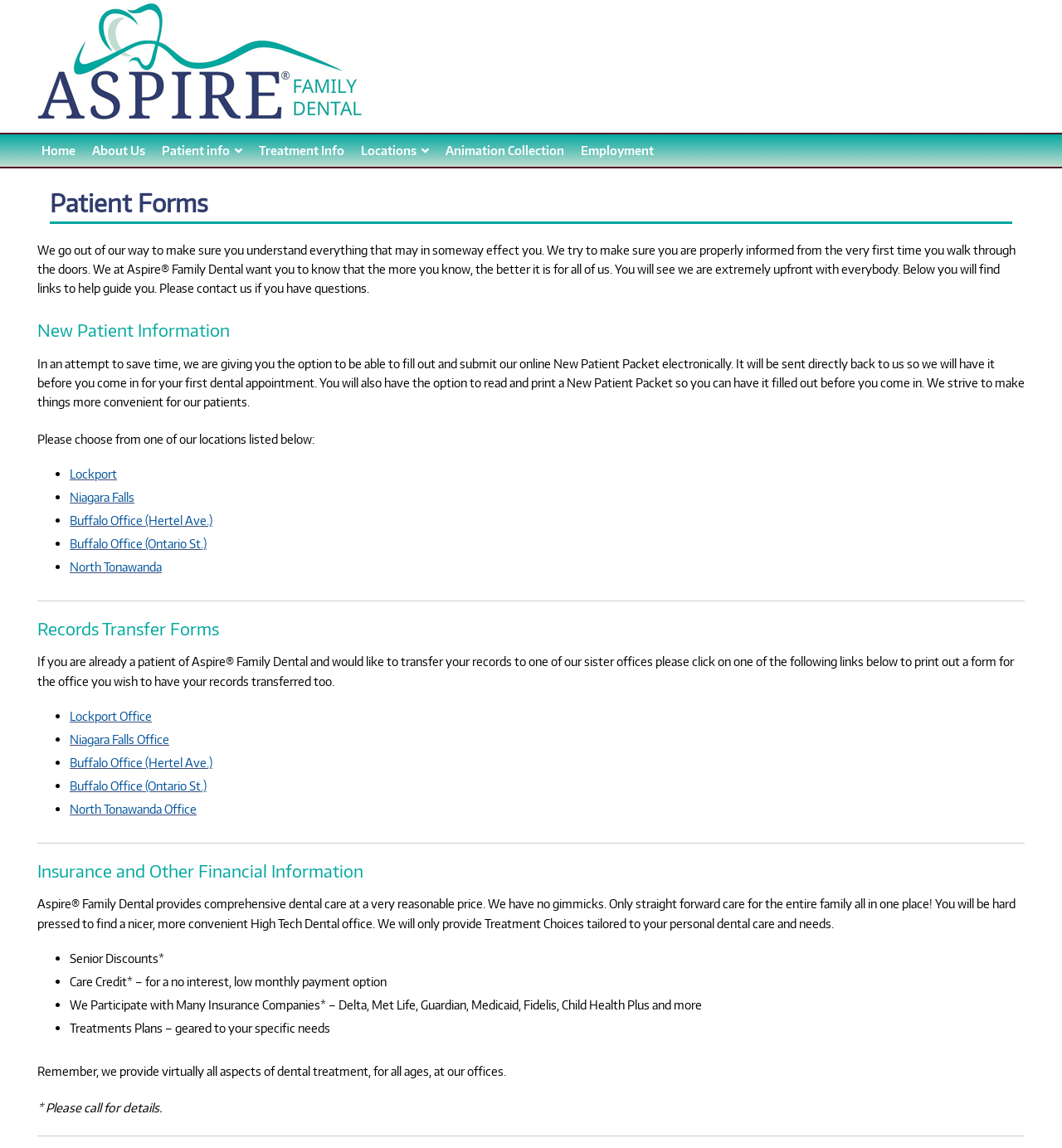Create an elaborate caption that covers all aspects of the webpage.

The webpage is about patient forms for Aspire Family Dental. At the top, there is a logo image and a navigation menu with links to different sections of the website, including Home, About Us, Patient Info, Treatment Info, Locations, Animation Collection, and Employment.

Below the navigation menu, there is a heading that reads "Patient Forms" followed by a paragraph of text that explains the importance of being informed about dental care and the availability of online forms to fill out and submit.

The page is divided into three main sections: New Patient Information, Records Transfer Forms, and Insurance and Other Financial Information. Each section has a heading and contains relevant information and links to forms or offices.

In the New Patient Information section, there is a paragraph of text that explains the option to fill out and submit online forms or print and fill out a New Patient Packet before the first dental appointment. Below this, there is a list of links to different office locations, including Lockport, Niagara Falls, Buffalo Office (Hertel Ave.), Buffalo Office (Ontario St.), and North Tonawanda.

The Records Transfer Forms section has a paragraph of text that explains the process of transferring records to one of Aspire Family Dental's sister offices. Below this, there is a list of links to different office locations, similar to the previous section.

The Insurance and Other Financial Information section has a paragraph of text that explains the reasonable pricing and comprehensive dental care provided by Aspire Family Dental. Below this, there is a list of bullet points that highlight senior discounts, Care Credit options, participation with many insurance companies, and treatment plans tailored to individual needs.

At the bottom of the page, there is a reminder that Aspire Family Dental provides virtually all aspects of dental treatment for all ages at their offices, and a note to call for details on certain services.